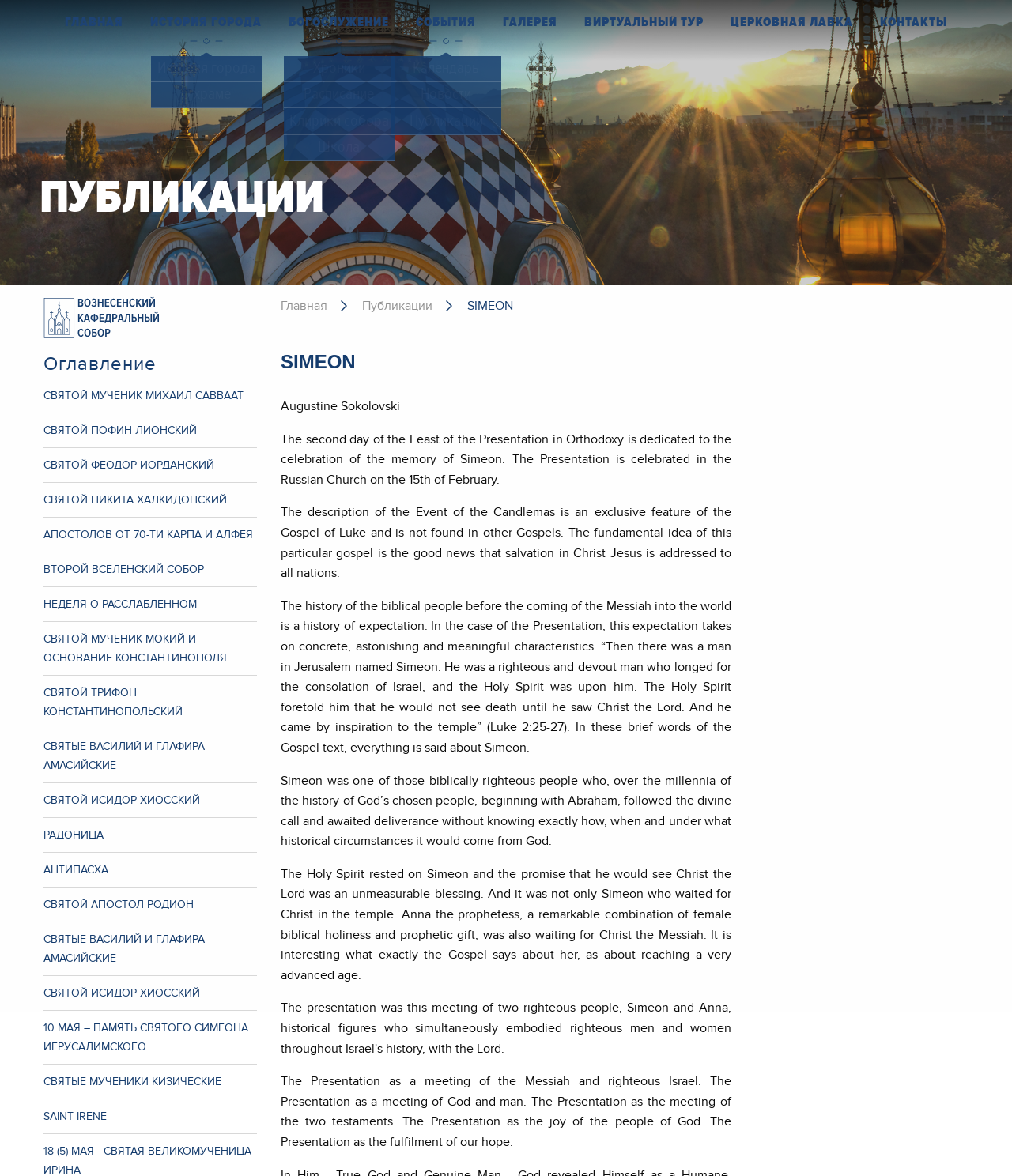What is the date of the Feast of the Presentation in Orthodoxy?
Using the information presented in the image, please offer a detailed response to the question.

The webpage mentions that 'The Presentation is celebrated in the Russian Church on the 15th of February', indicating that the date of the Feast of the Presentation in Orthodoxy is the 15th of February.